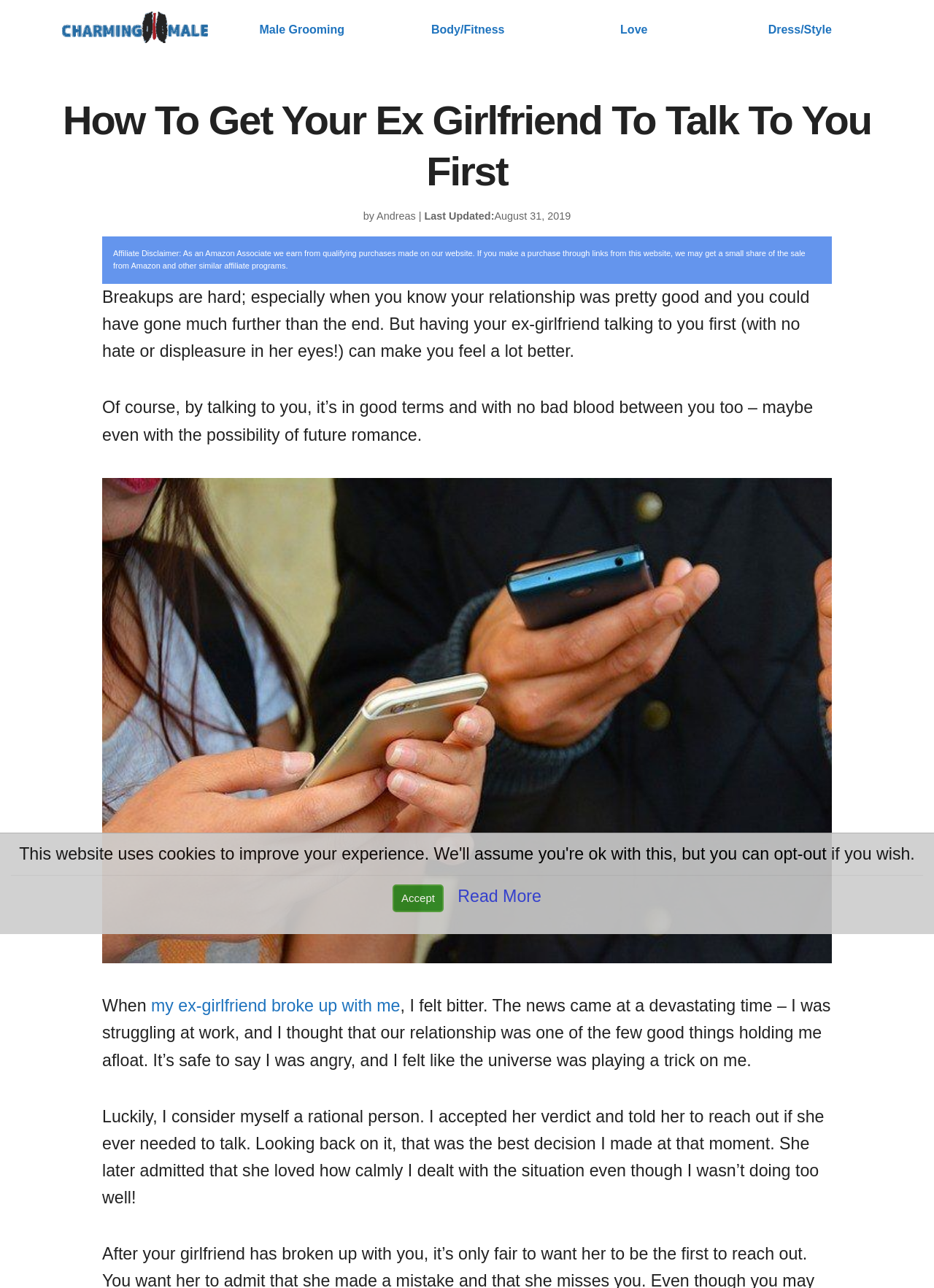Please respond to the question with a concise word or phrase:
What is the category of the article?

Love